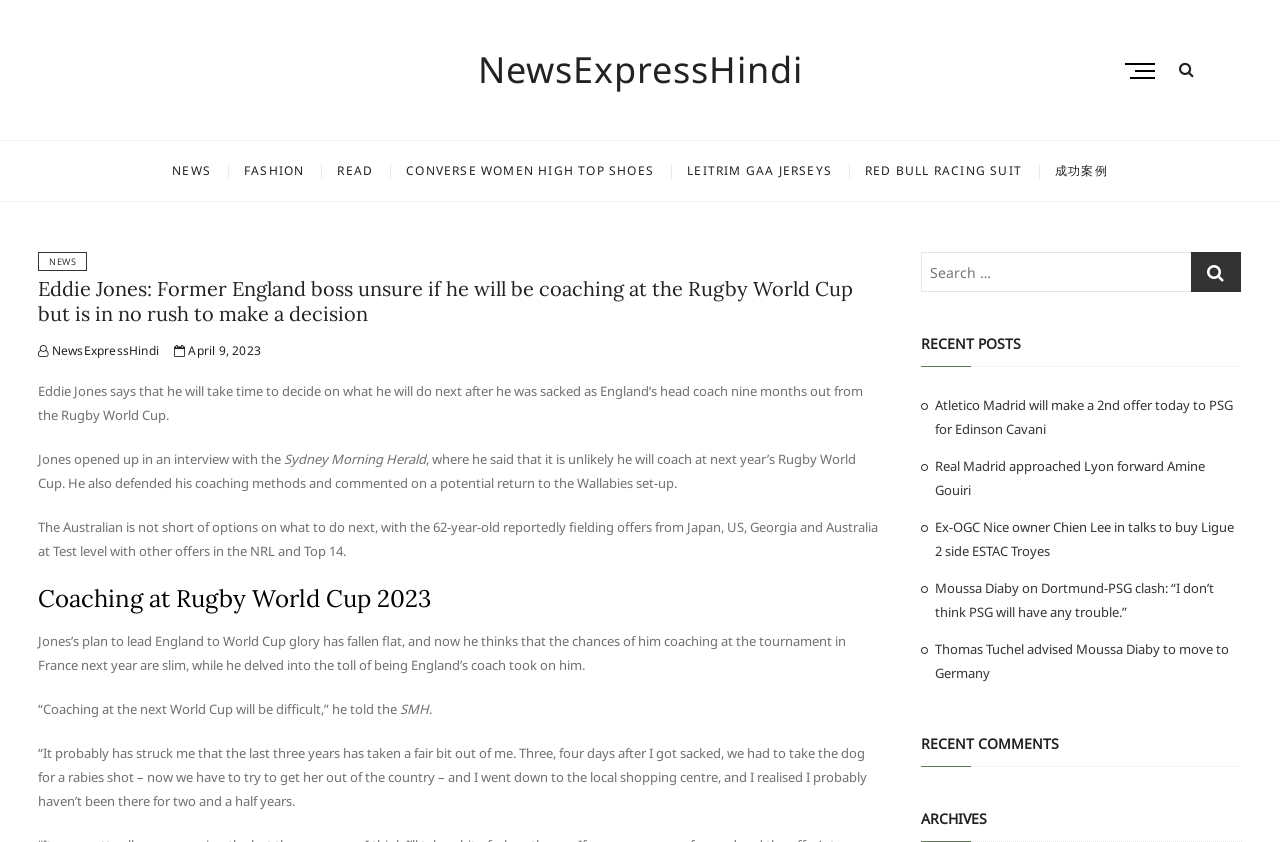How many recent posts are listed?
Using the details from the image, give an elaborate explanation to answer the question.

The recent posts section is located at the bottom of the webpage, and it lists 5 recent posts: 'Atletico Madrid will make a 2nd offer today to PSG for Edinson Cavani', 'Real Madrid approached Lyon forward Amine Gouiri', 'Ex-OGC Nice owner Chien Lee in talks to buy Ligue 2 side ESTAC Troyes', 'Moussa Diaby on Dortmund-PSG clash: “I don’t think PSG will have any trouble.”', and 'Thomas Tuchel advised Moussa Diaby to move to Germany'.